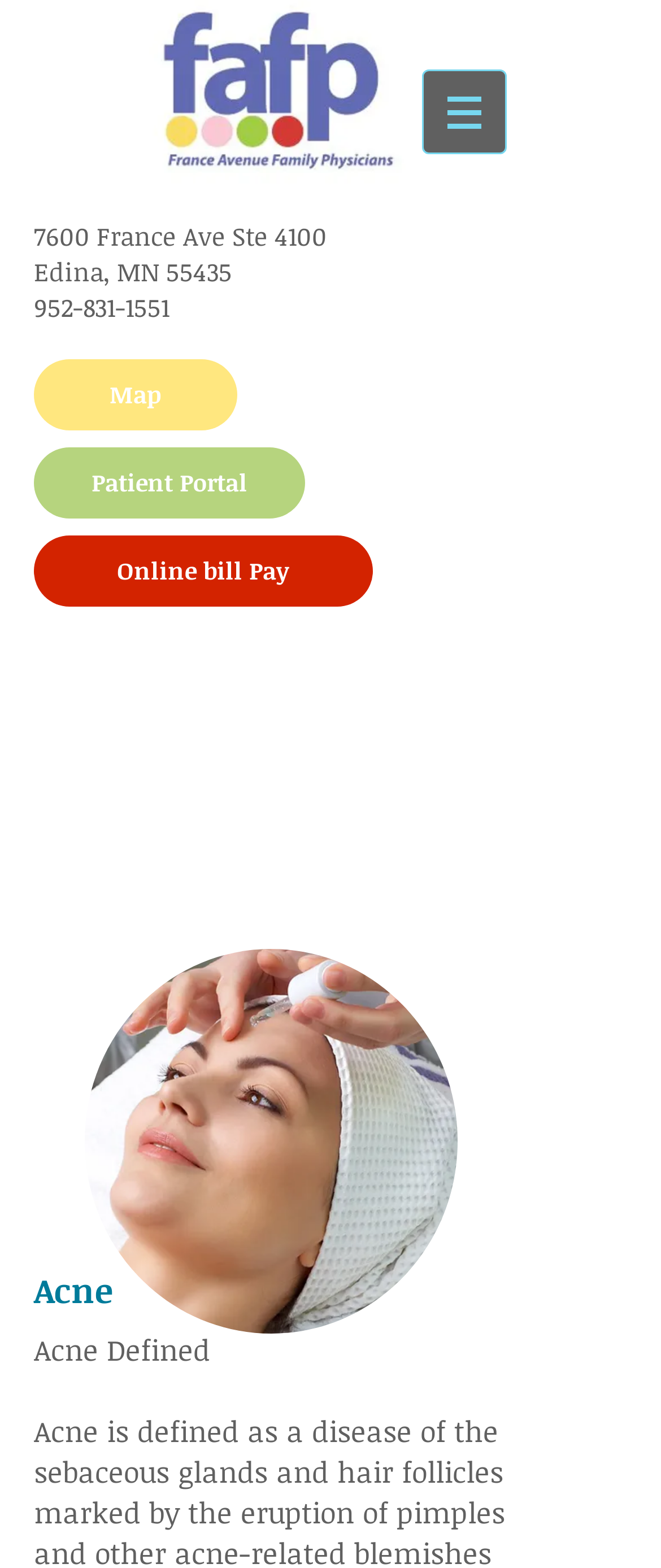What is the purpose of the 'Map' link?
Please provide a comprehensive answer based on the visual information in the image.

I inferred the purpose of the 'Map' link by looking at its position on the webpage, which is near the address and phone number, suggesting that it is related to the location of France Avenue Family.